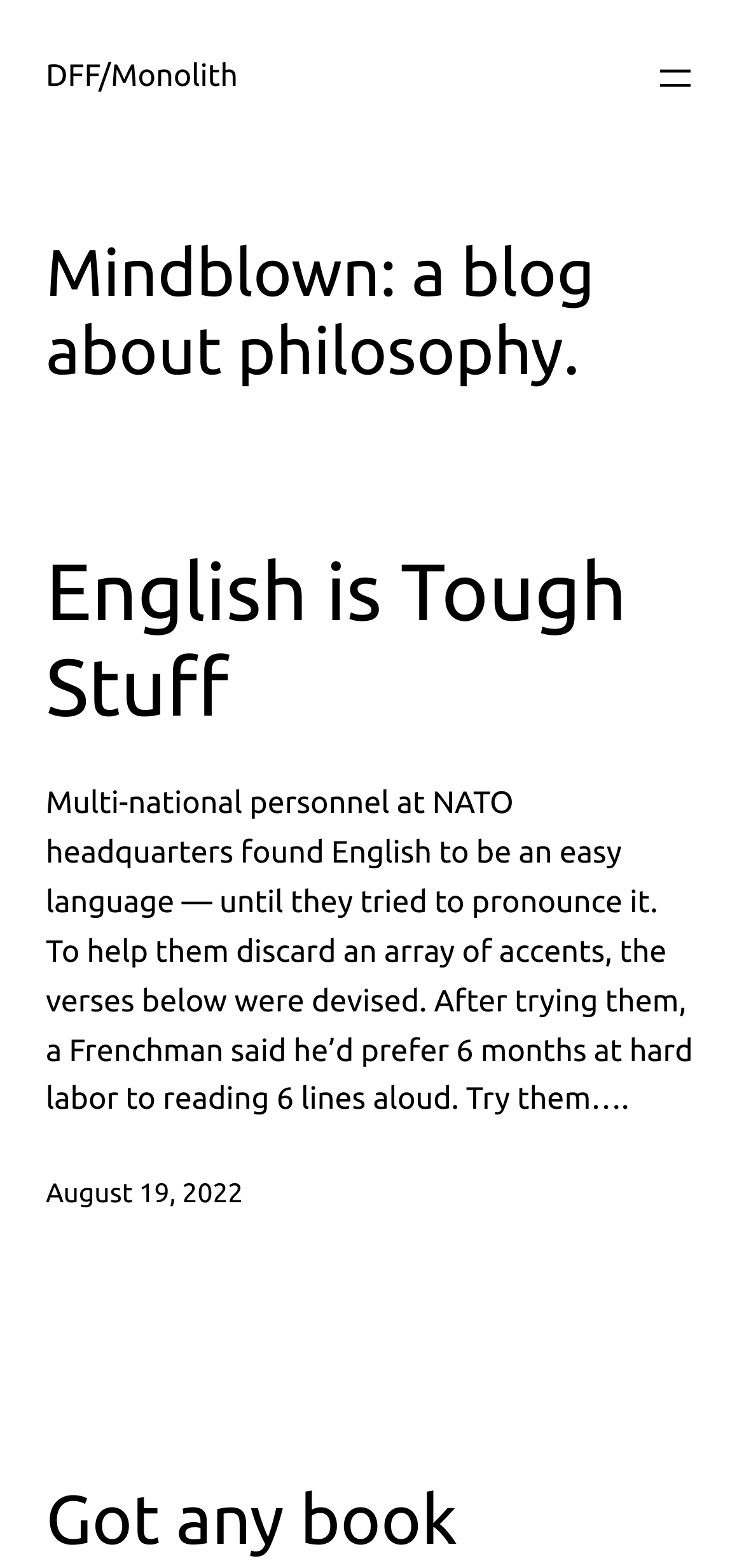Provide your answer in one word or a succinct phrase for the question: 
What is the language of the content on this webpage?

English